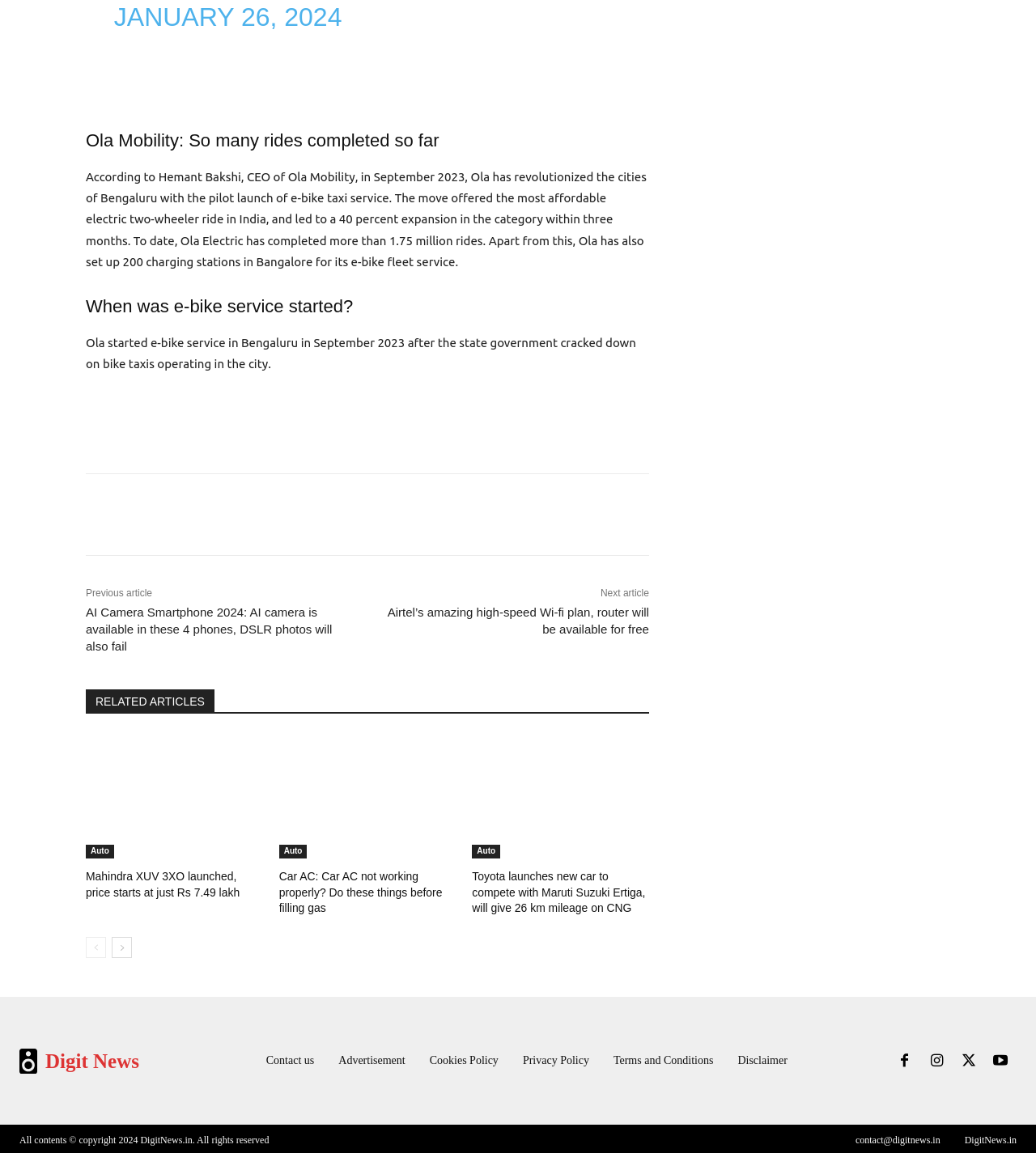Determine the bounding box coordinates for the HTML element mentioned in the following description: "January 26, 2024". The coordinates should be a list of four floats ranging from 0 to 1, represented as [left, top, right, bottom].

[0.11, 0.002, 0.33, 0.028]